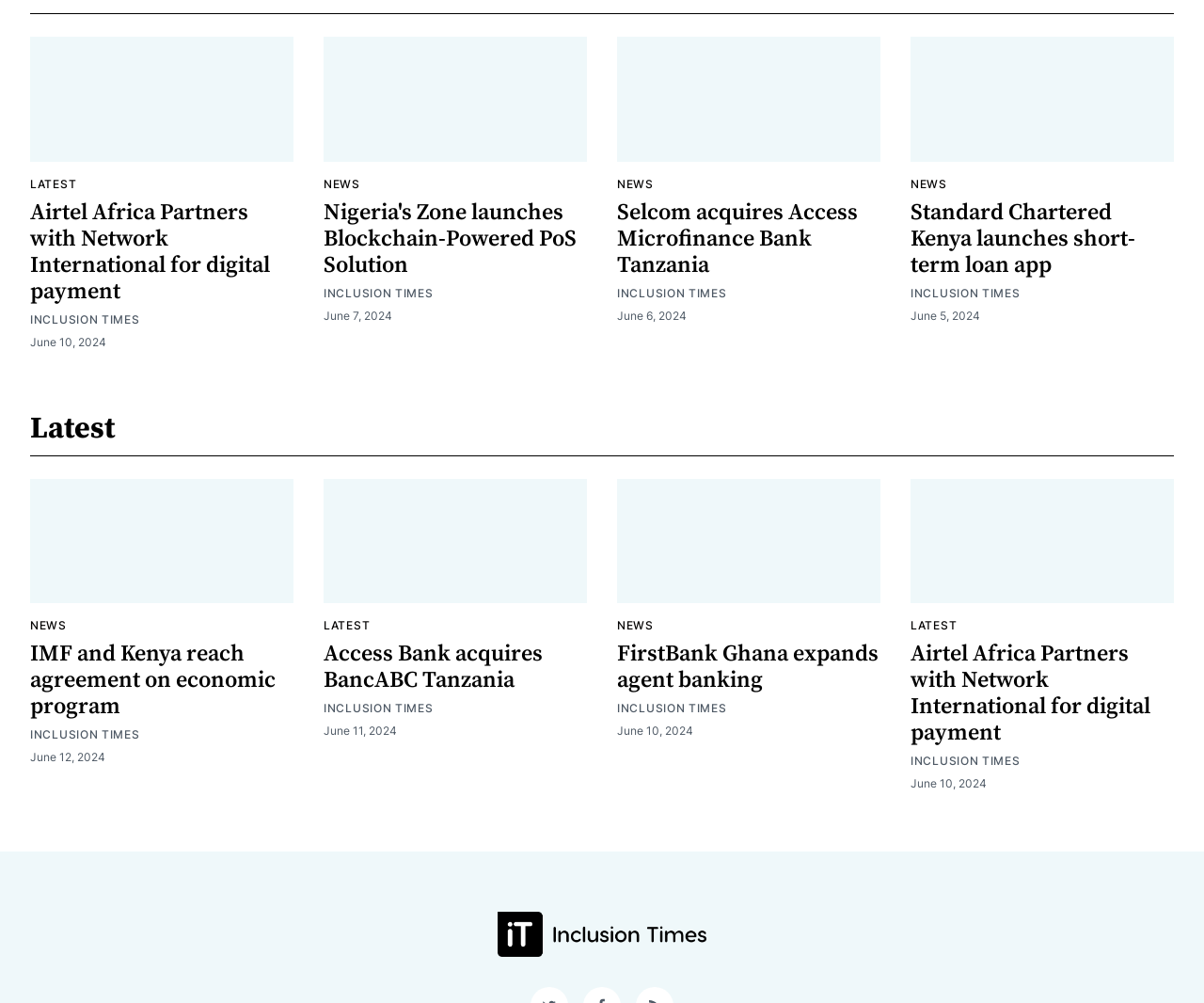Can you find the bounding box coordinates for the element that needs to be clicked to execute this instruction: "Read the 'IMF and Kenya reach agreement on economic program' news article"? The coordinates should be given as four float numbers between 0 and 1, i.e., [left, top, right, bottom].

[0.025, 0.477, 0.244, 0.602]